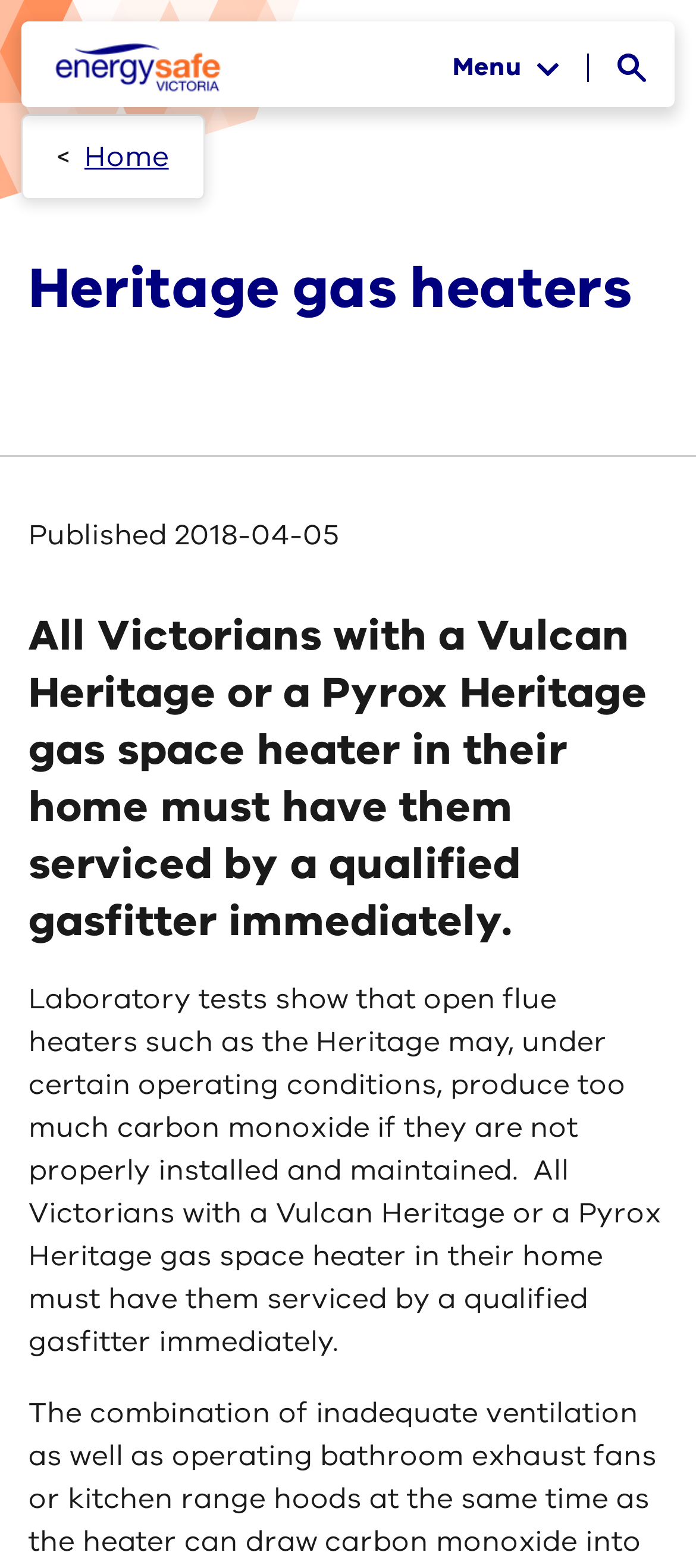Look at the image and write a detailed answer to the question: 
What is the purpose of the Energy Safe Victoria logo?

The Energy Safe Victoria logo is likely used to represent the organization and provide a visual identity for the webpage, which is focused on energy safety and gas heaters.